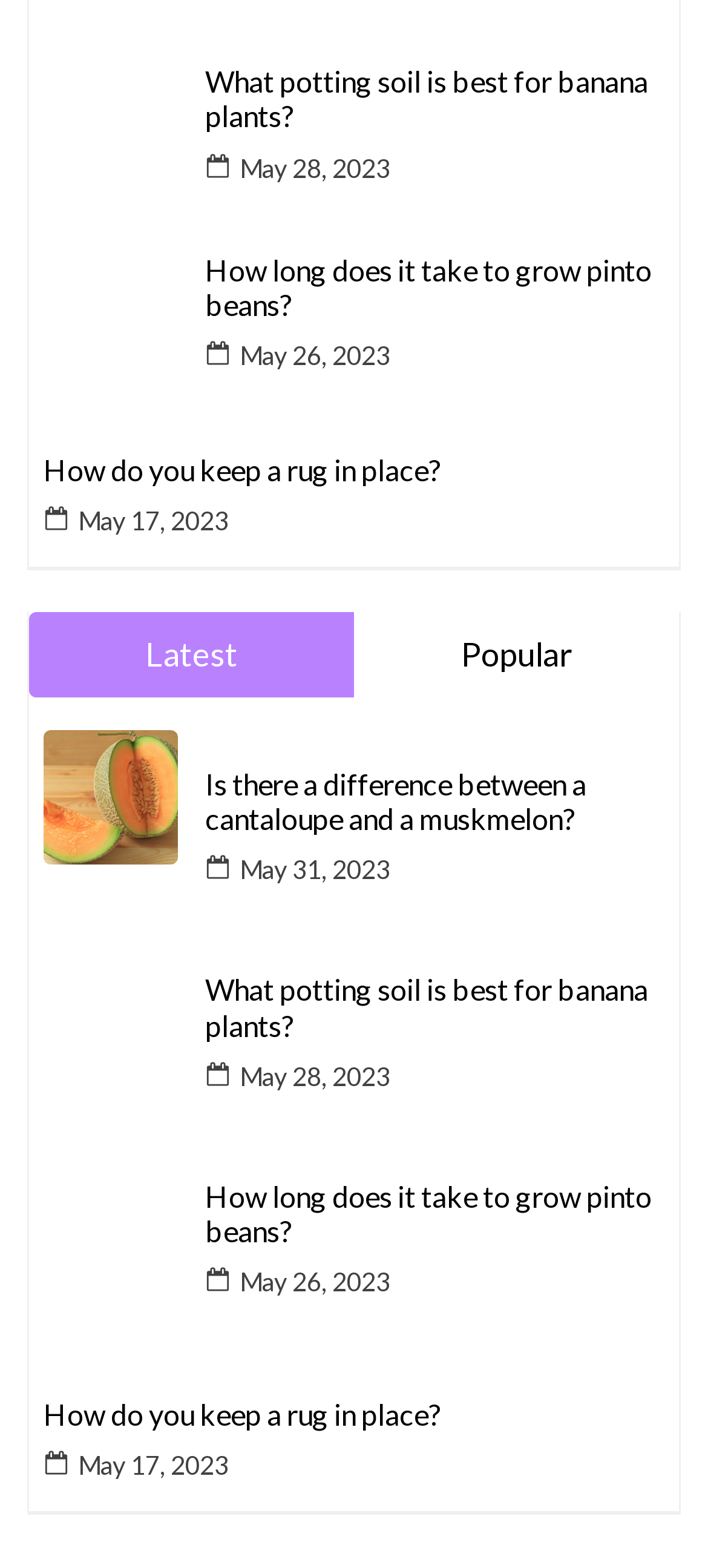Predict the bounding box of the UI element based on this description: "History Tales86".

None